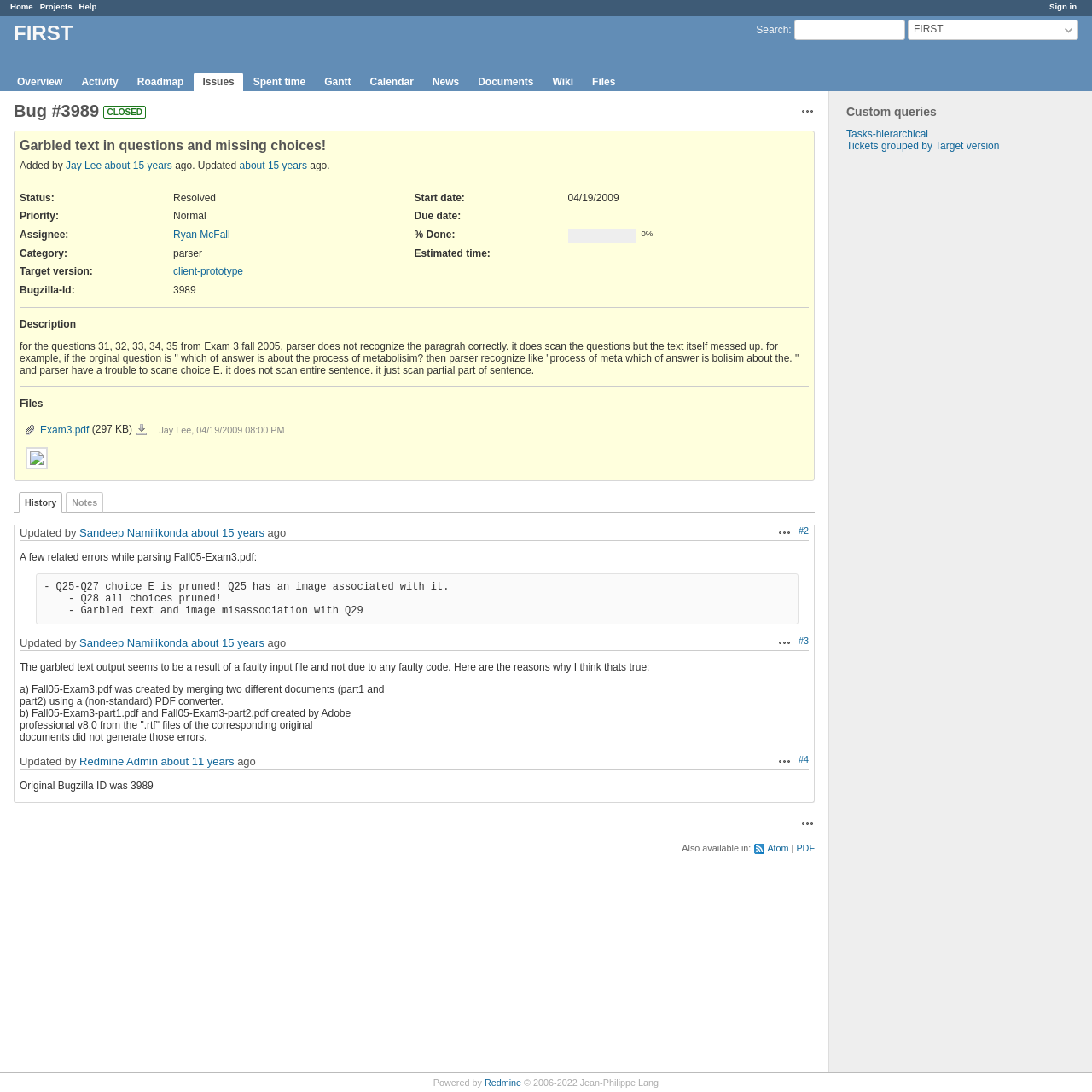Specify the bounding box coordinates of the area to click in order to follow the given instruction: "View project overview."

[0.008, 0.066, 0.065, 0.083]